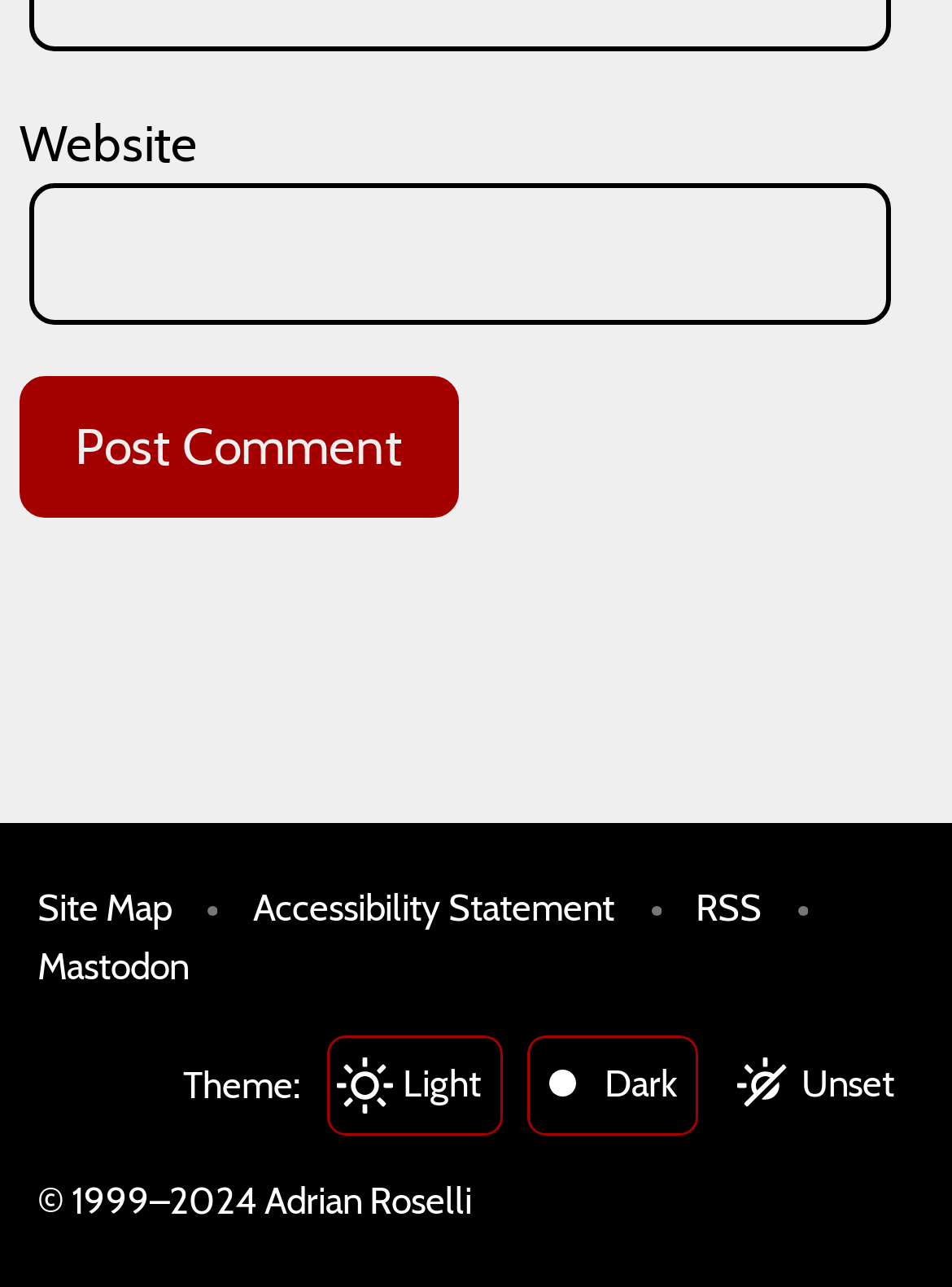Can you find the bounding box coordinates for the element to click on to achieve the instruction: "Post a comment"?

[0.021, 0.292, 0.481, 0.402]